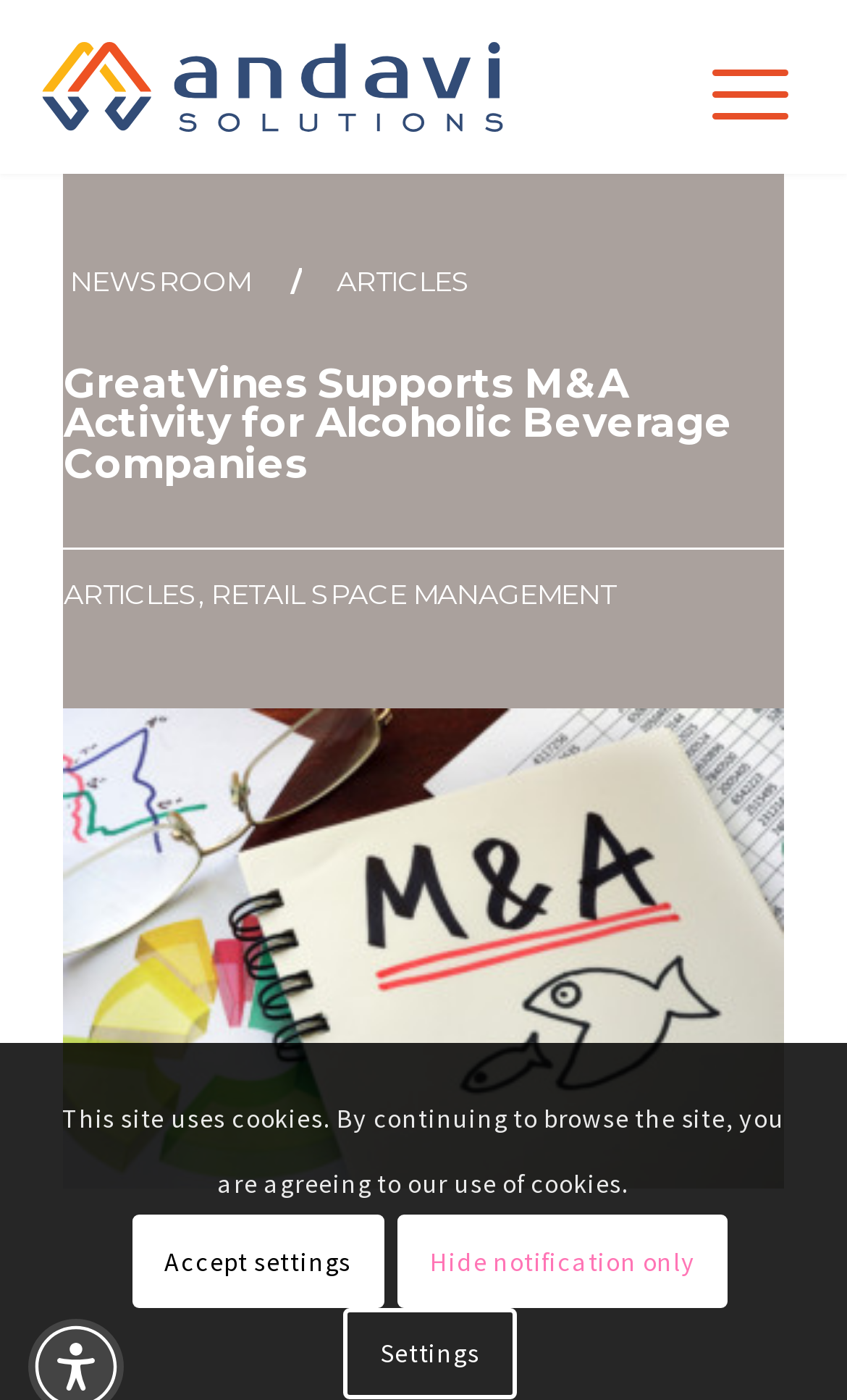Determine the primary headline of the webpage.

GreatVines Supports M&A Activity for Alcoholic Beverage Companies